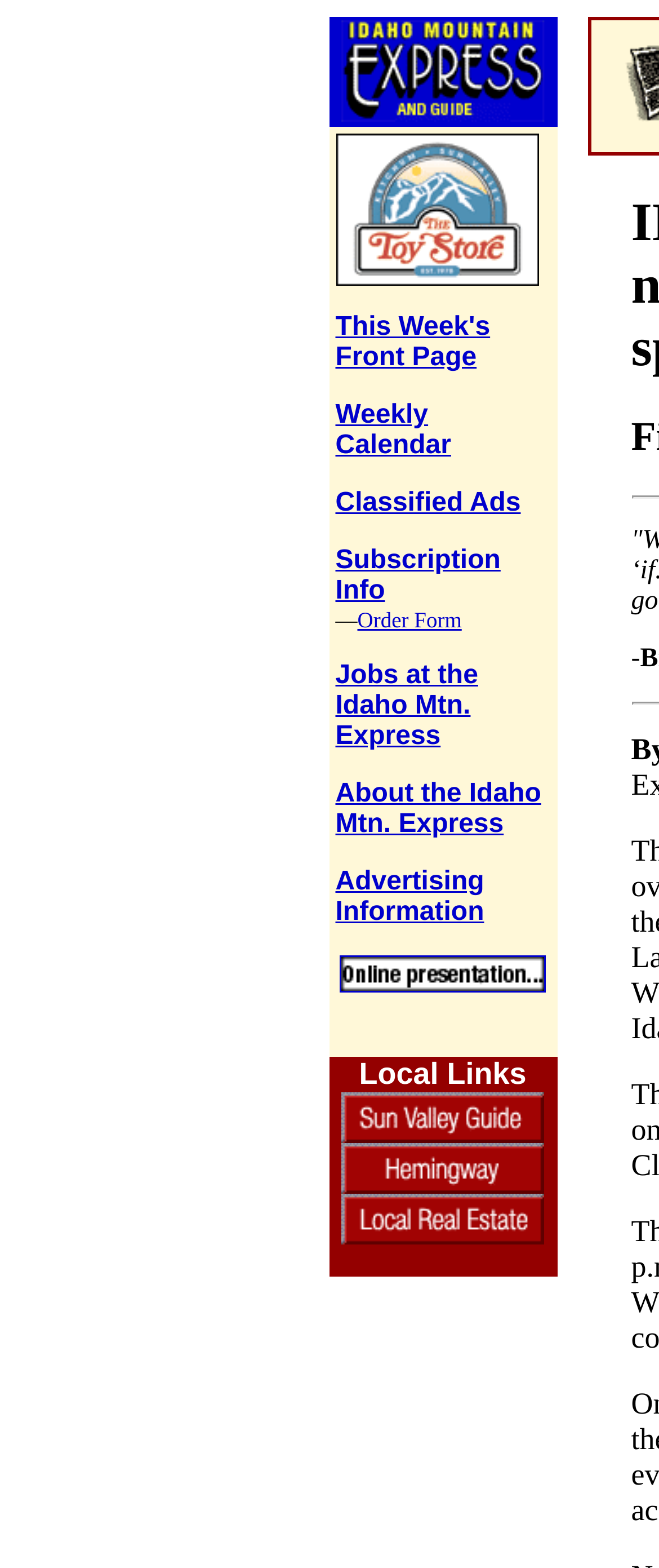Please predict the bounding box coordinates of the element's region where a click is necessary to complete the following instruction: "view this week's front page". The coordinates should be represented by four float numbers between 0 and 1, i.e., [left, top, right, bottom].

[0.509, 0.199, 0.744, 0.237]